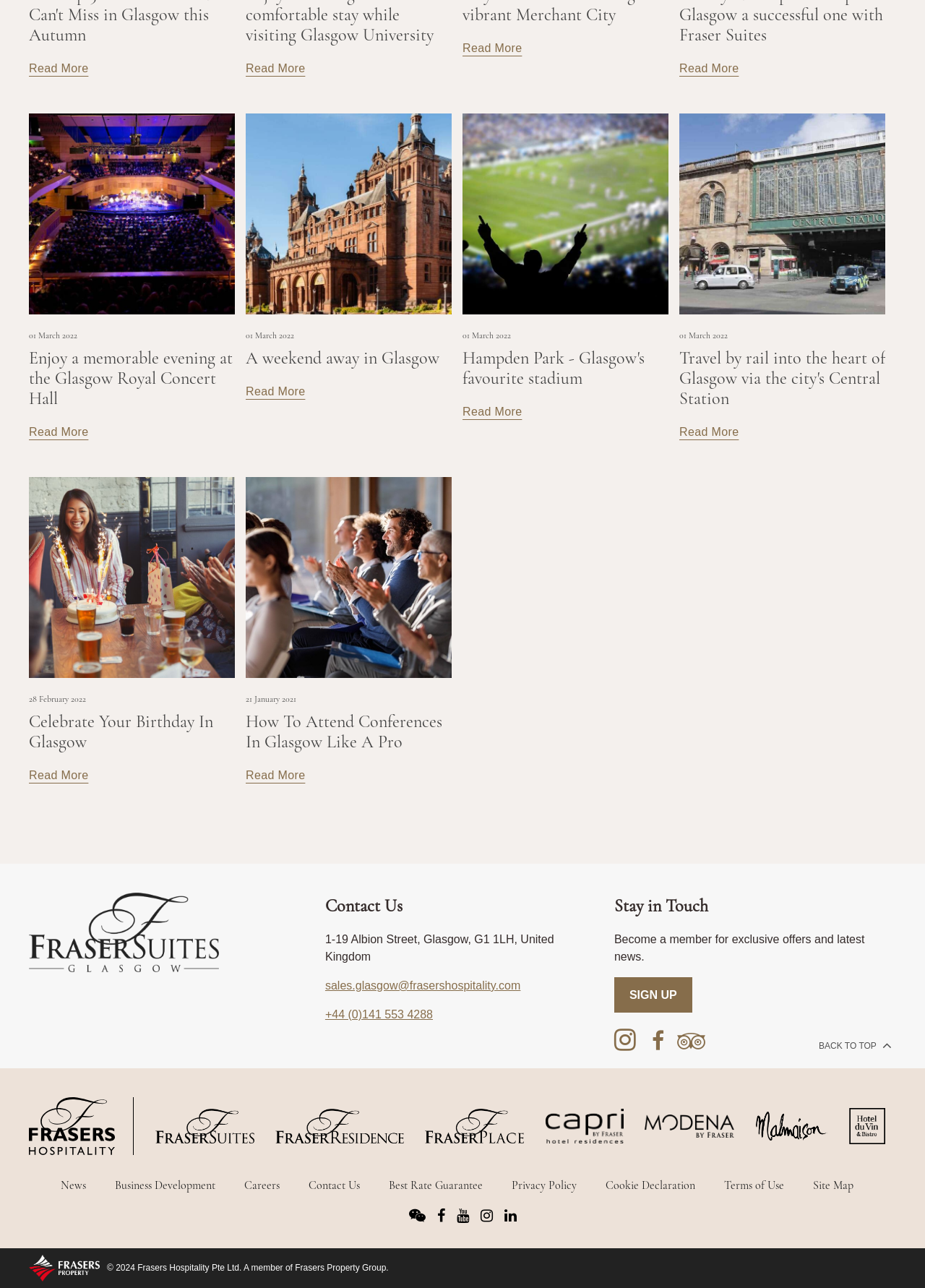Could you highlight the region that needs to be clicked to execute the instruction: "Click on the link to learn more about loose wave wigs"?

None